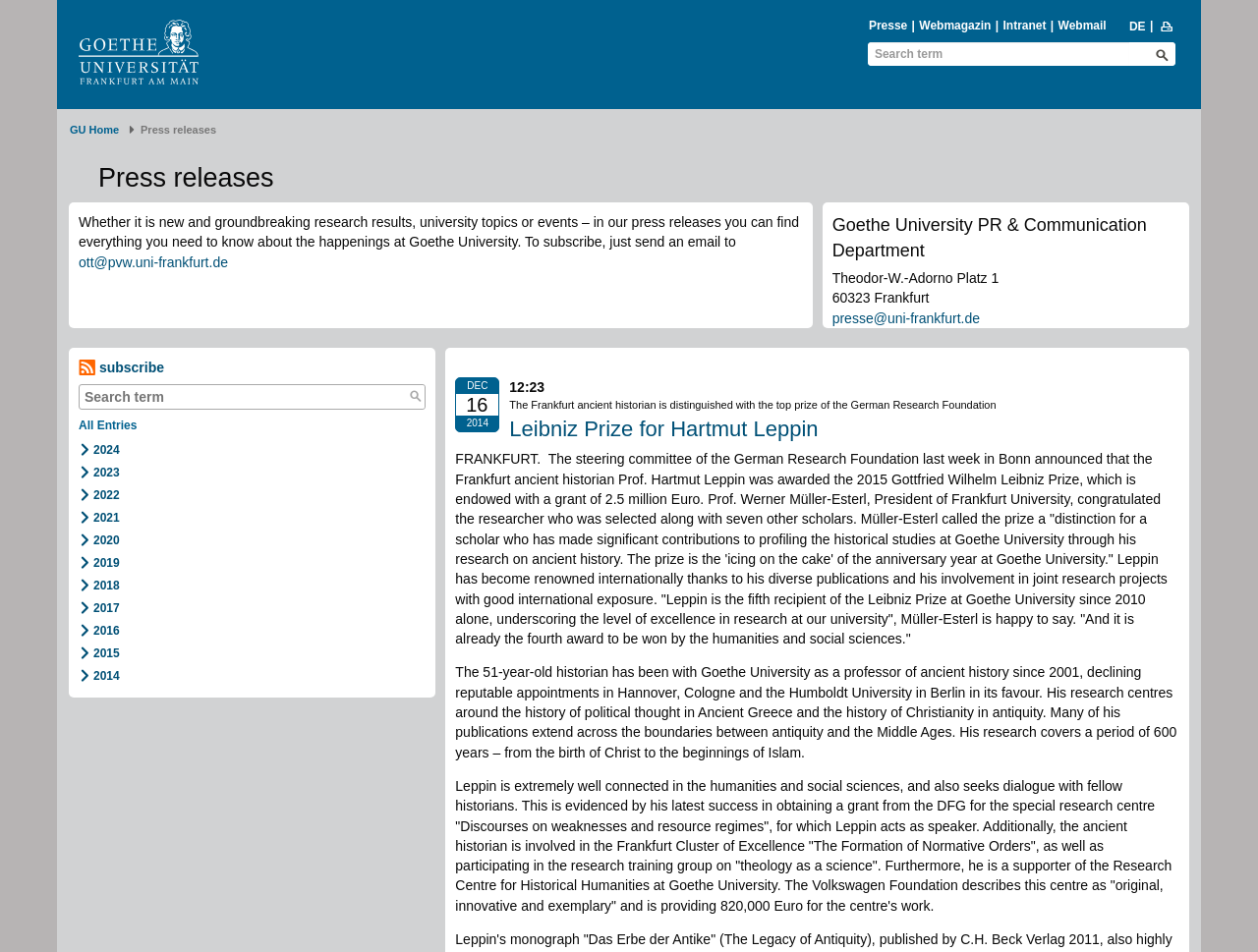Provide the bounding box coordinates of the HTML element this sentence describes: "name="search_form[query]" placeholder="Search term"".

[0.69, 0.045, 0.898, 0.072]